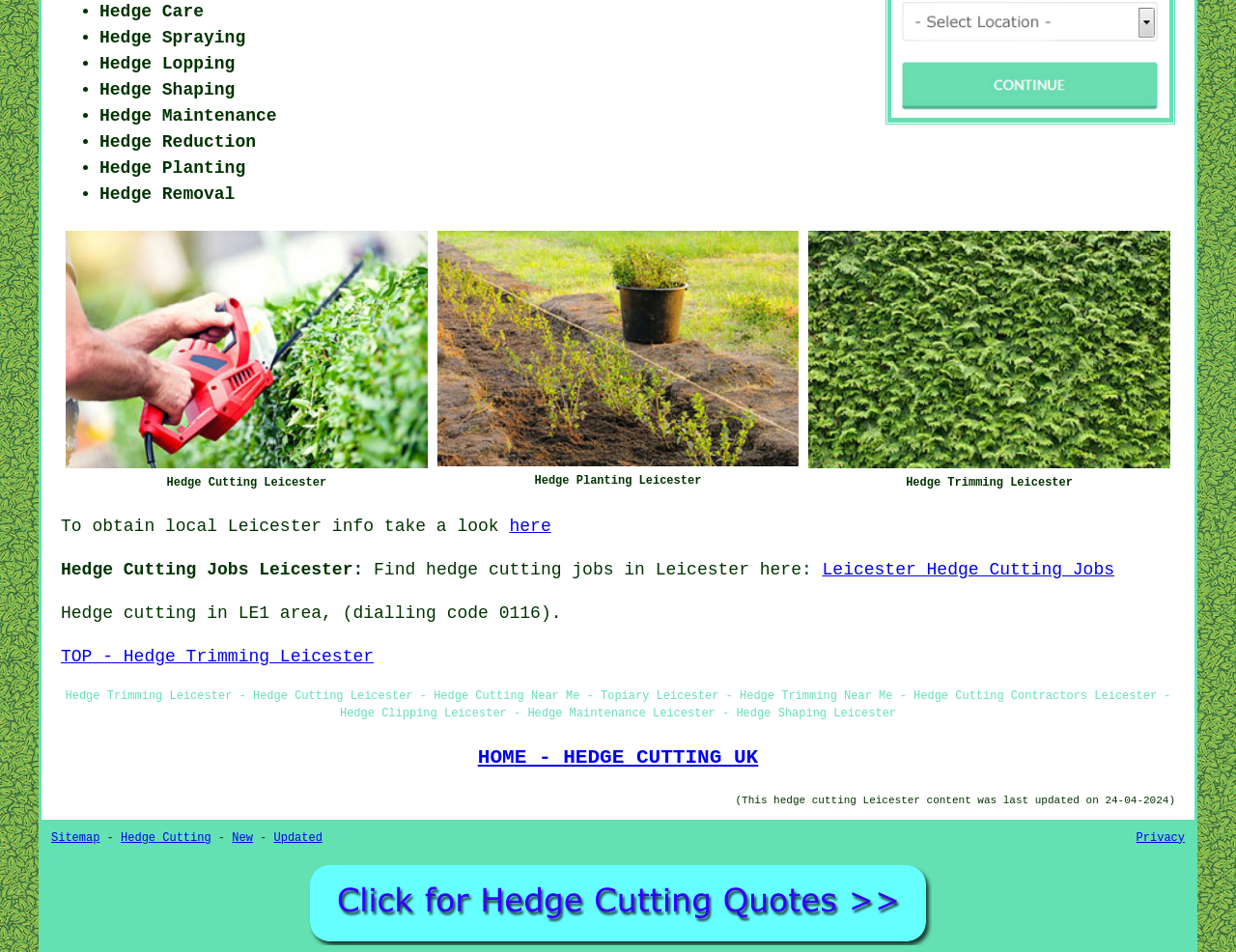Please provide a short answer using a single word or phrase for the question:
How many links are on the webpage?

11